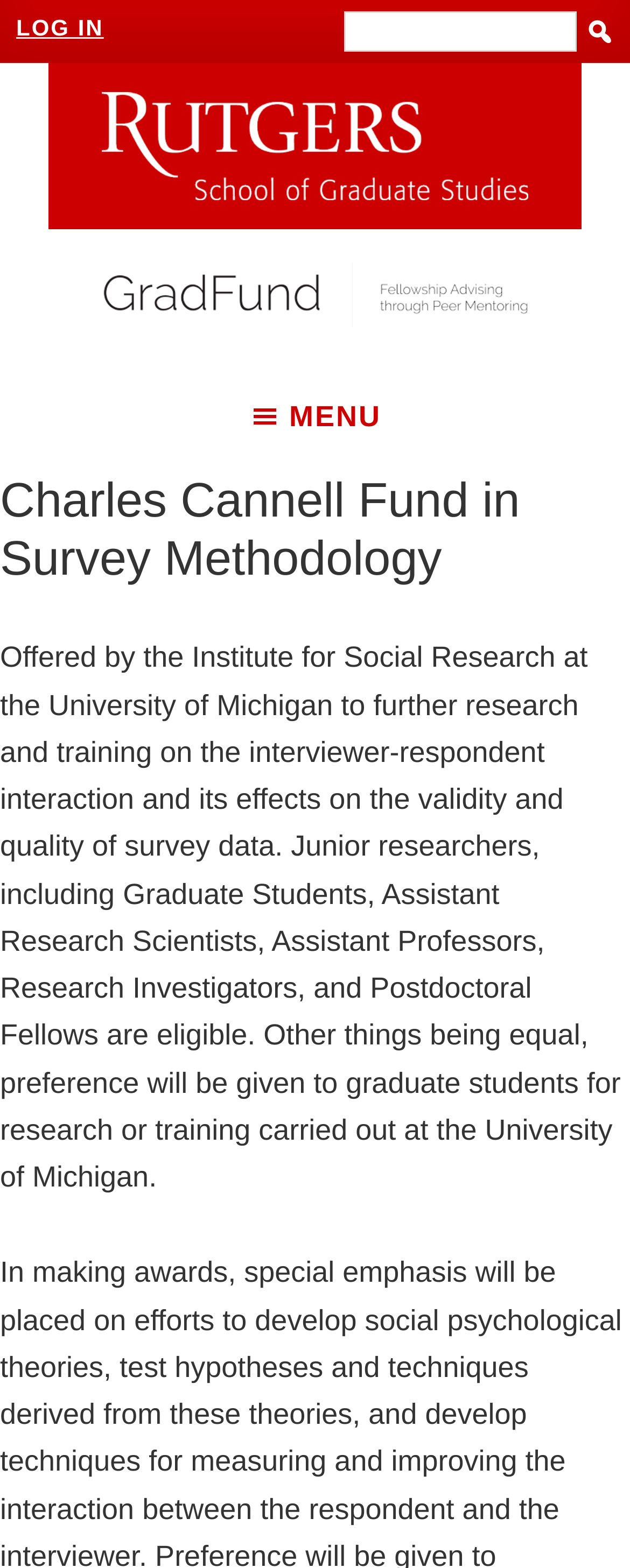Please determine the main heading text of this webpage.

Charles Cannell Fund in Survey Methodology